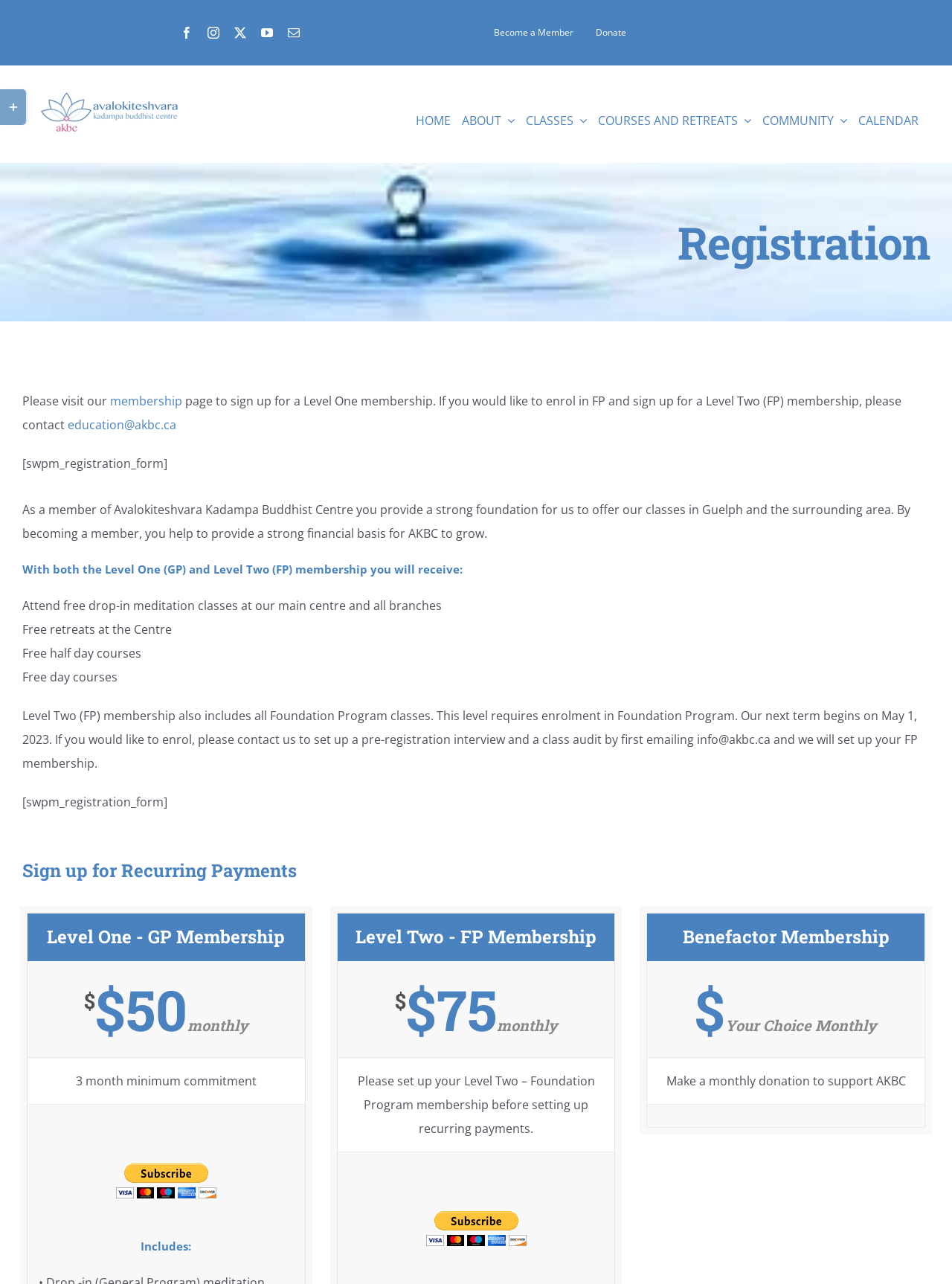Bounding box coordinates are specified in the format (top-left x, top-left y, bottom-right x, bottom-right y). All values are floating point numbers bounded between 0 and 1. Please provide the bounding box coordinate of the region this sentence describes: Send

None